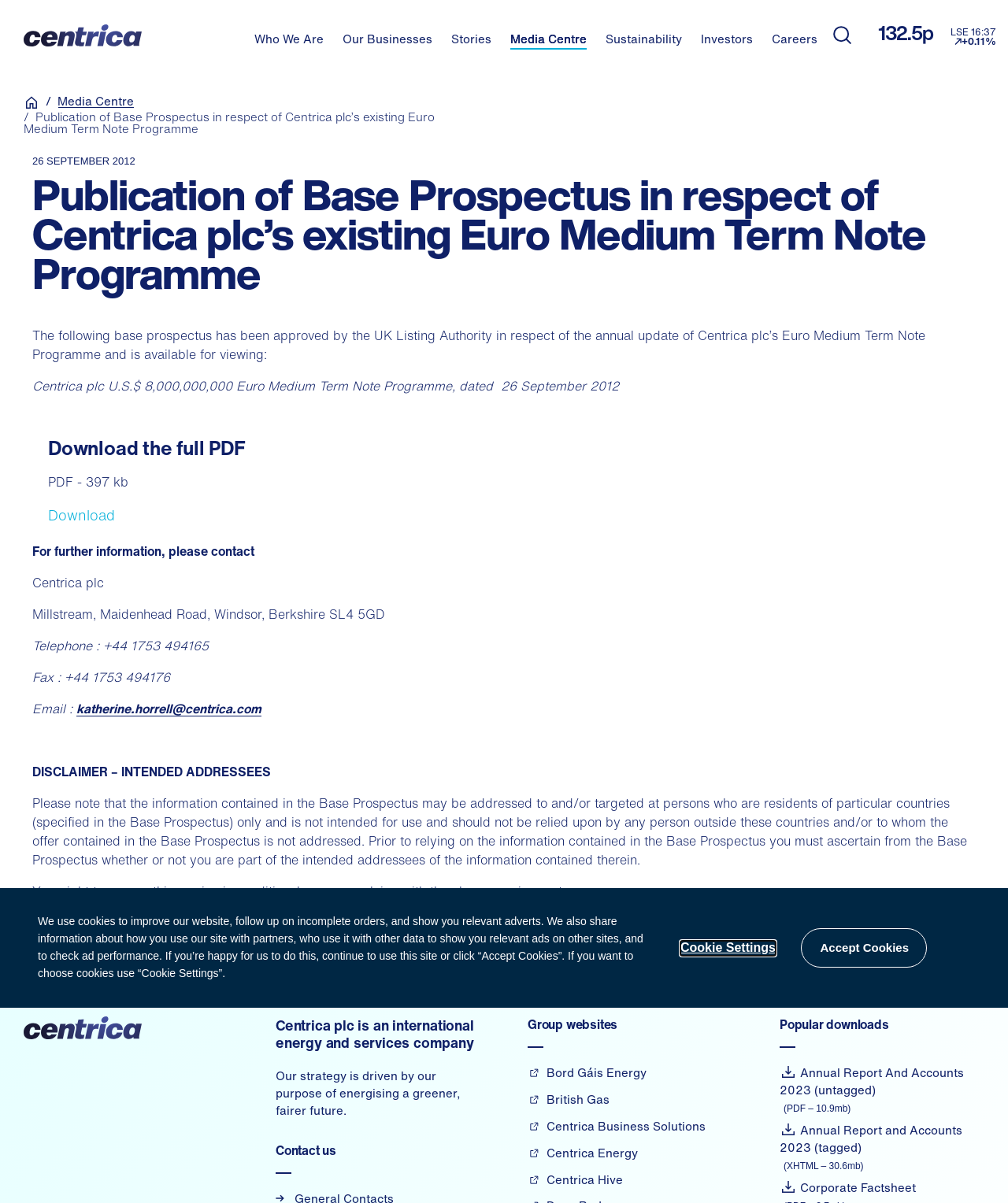Please locate the clickable area by providing the bounding box coordinates to follow this instruction: "Search".

[0.82, 0.013, 0.851, 0.046]